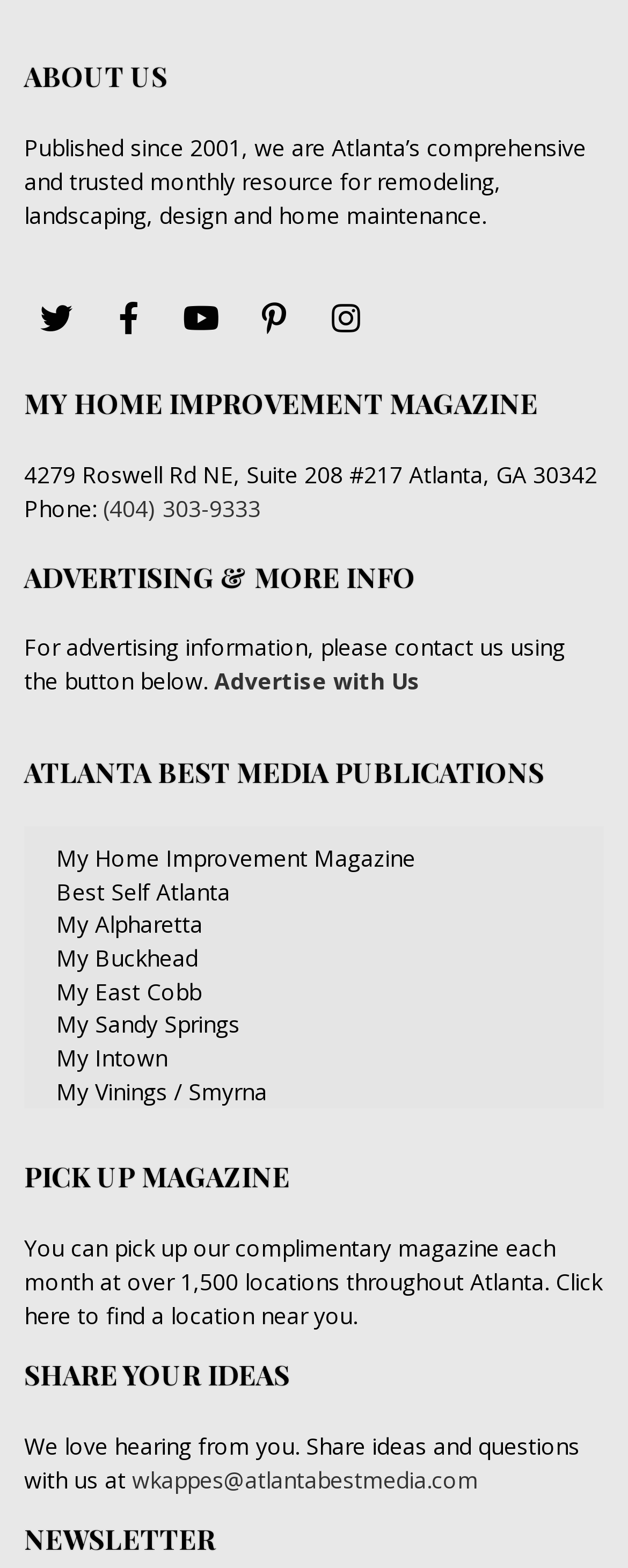Determine the bounding box coordinates of the clickable region to execute the instruction: "Advertise with Us". The coordinates should be four float numbers between 0 and 1, denoted as [left, top, right, bottom].

[0.331, 0.424, 0.669, 0.444]